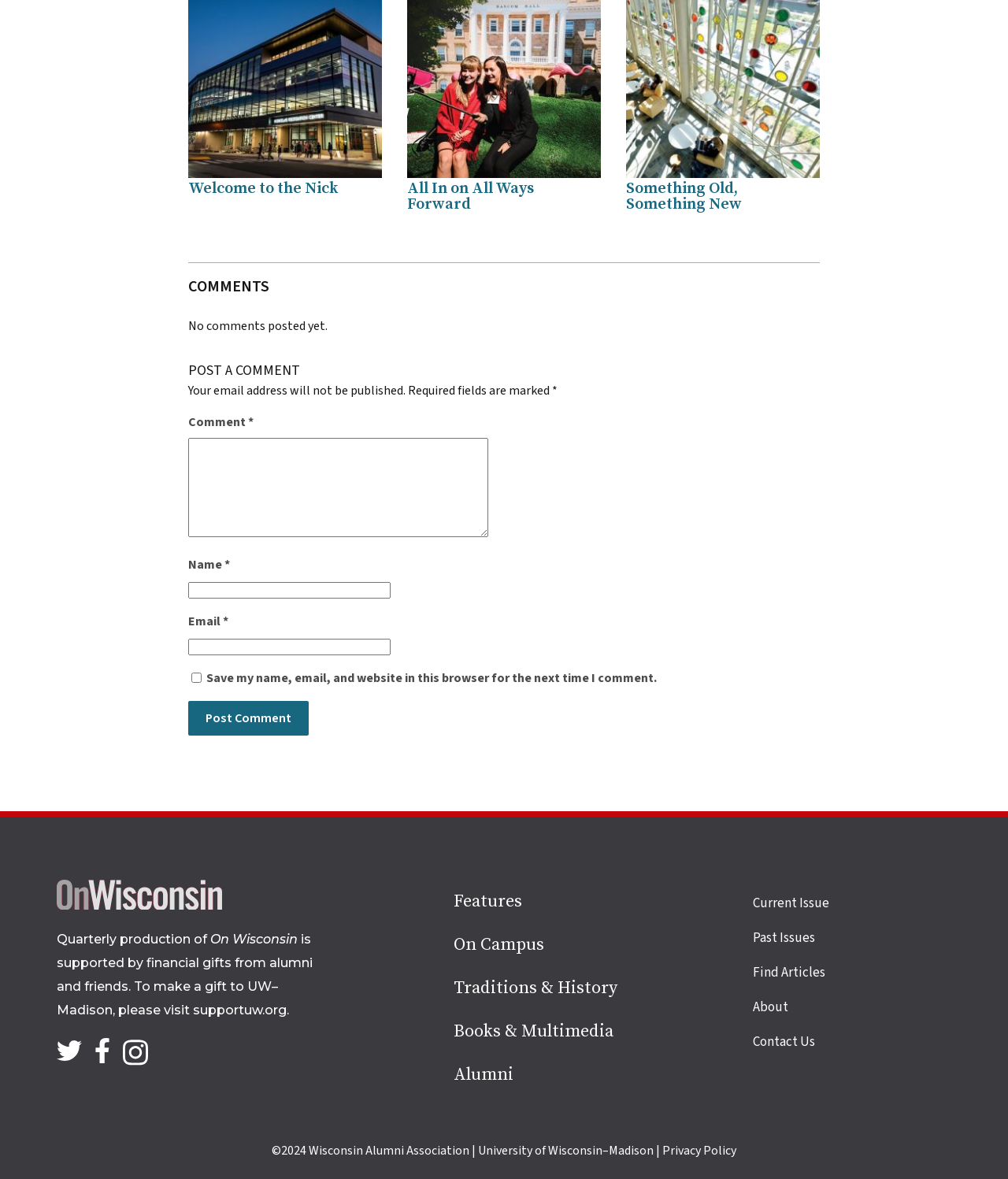How many links are in the 'Story categories' section?
Respond with a short answer, either a single word or a phrase, based on the image.

5